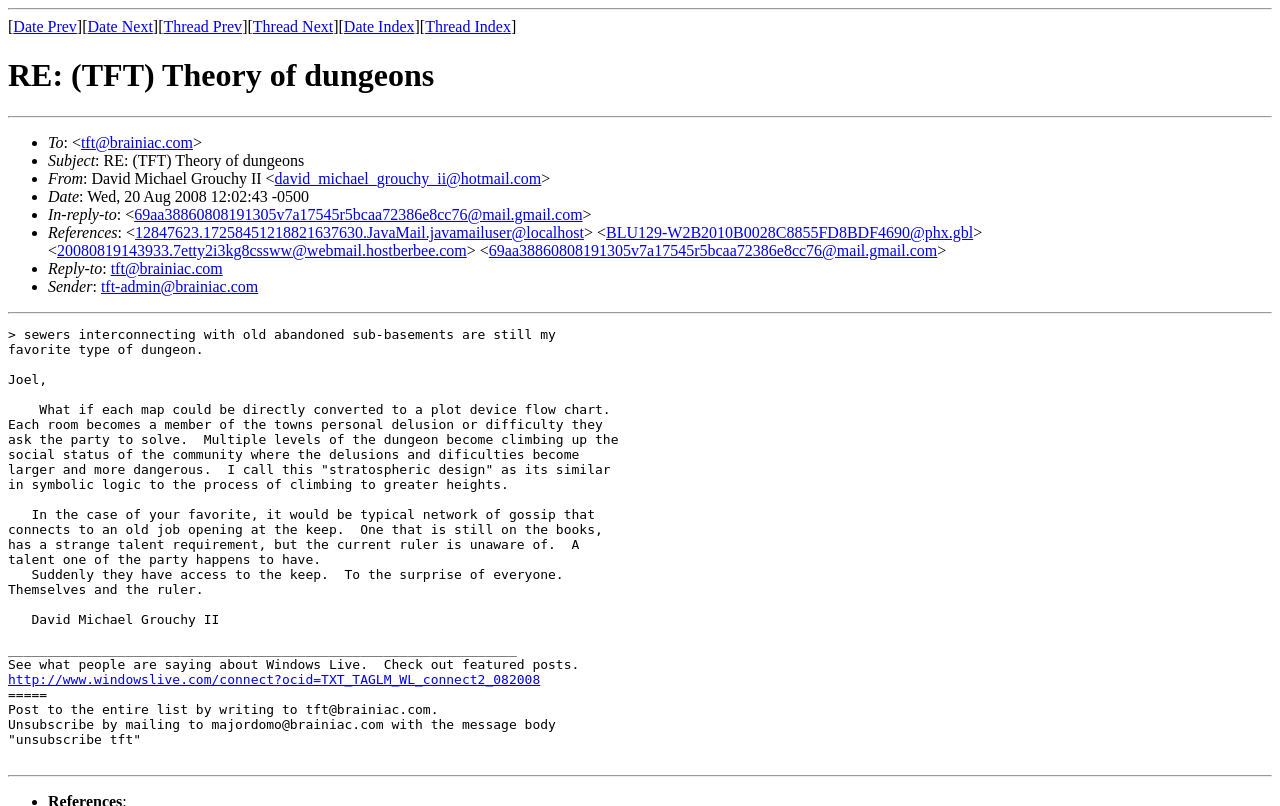Please mark the clickable region by giving the bounding box coordinates needed to complete this instruction: "Click on 'http://www.windowslive.com/connect?ocid=TXT_TAGLM_WL_connect2_082008'".

[0.006, 0.834, 0.422, 0.852]